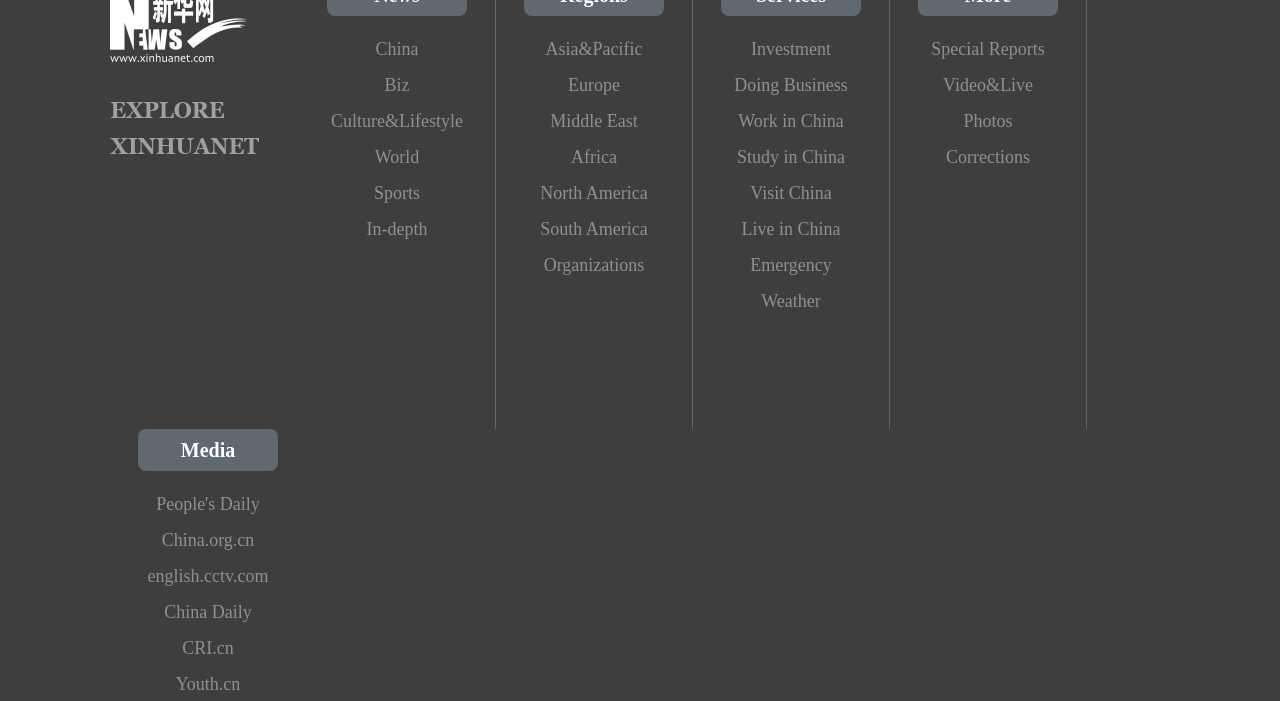Provide a short answer to the following question with just one word or phrase: What is the text above the links in the bottom left corner?

Media